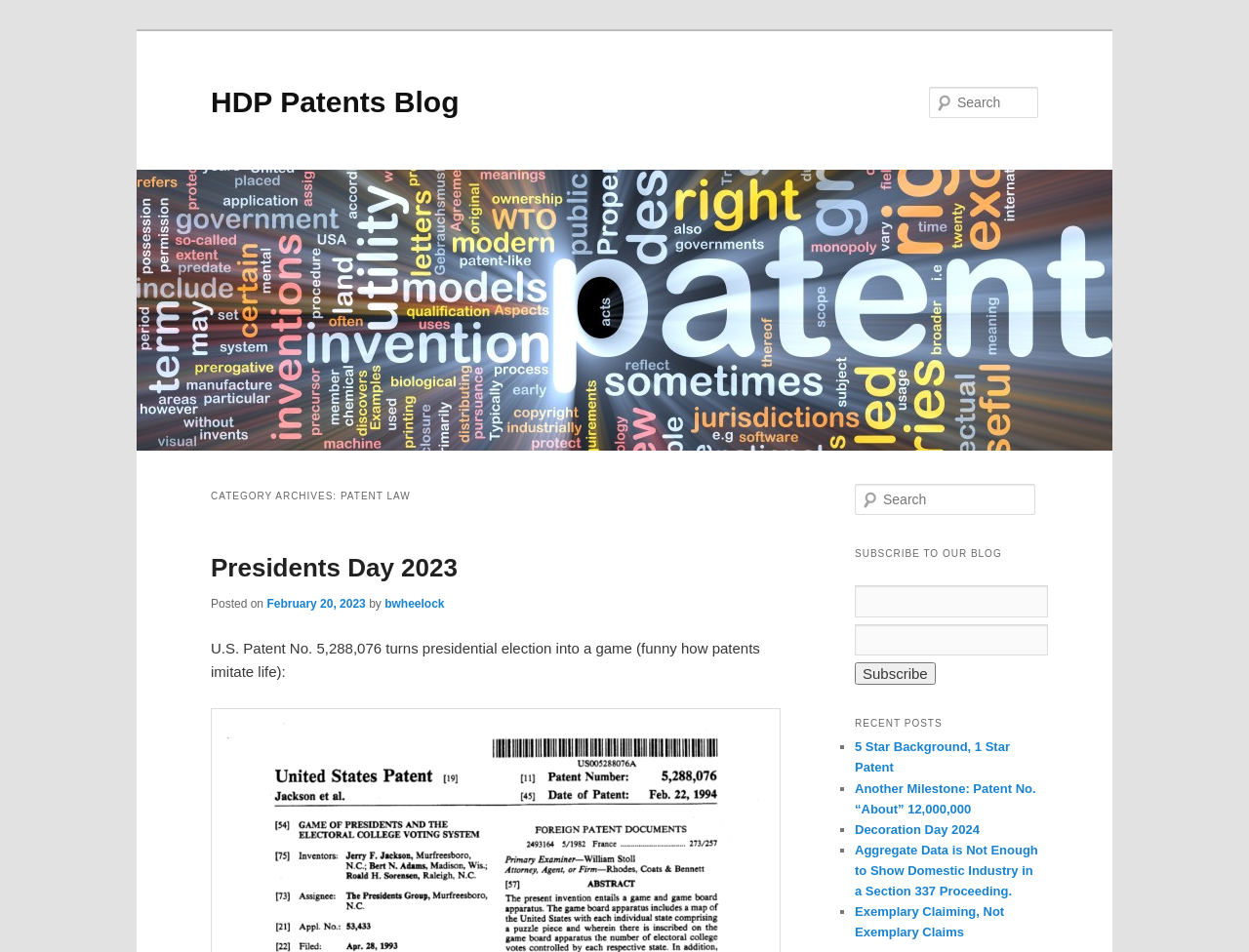Please locate the bounding box coordinates of the region I need to click to follow this instruction: "Subscribe to the blog".

[0.684, 0.696, 0.749, 0.72]